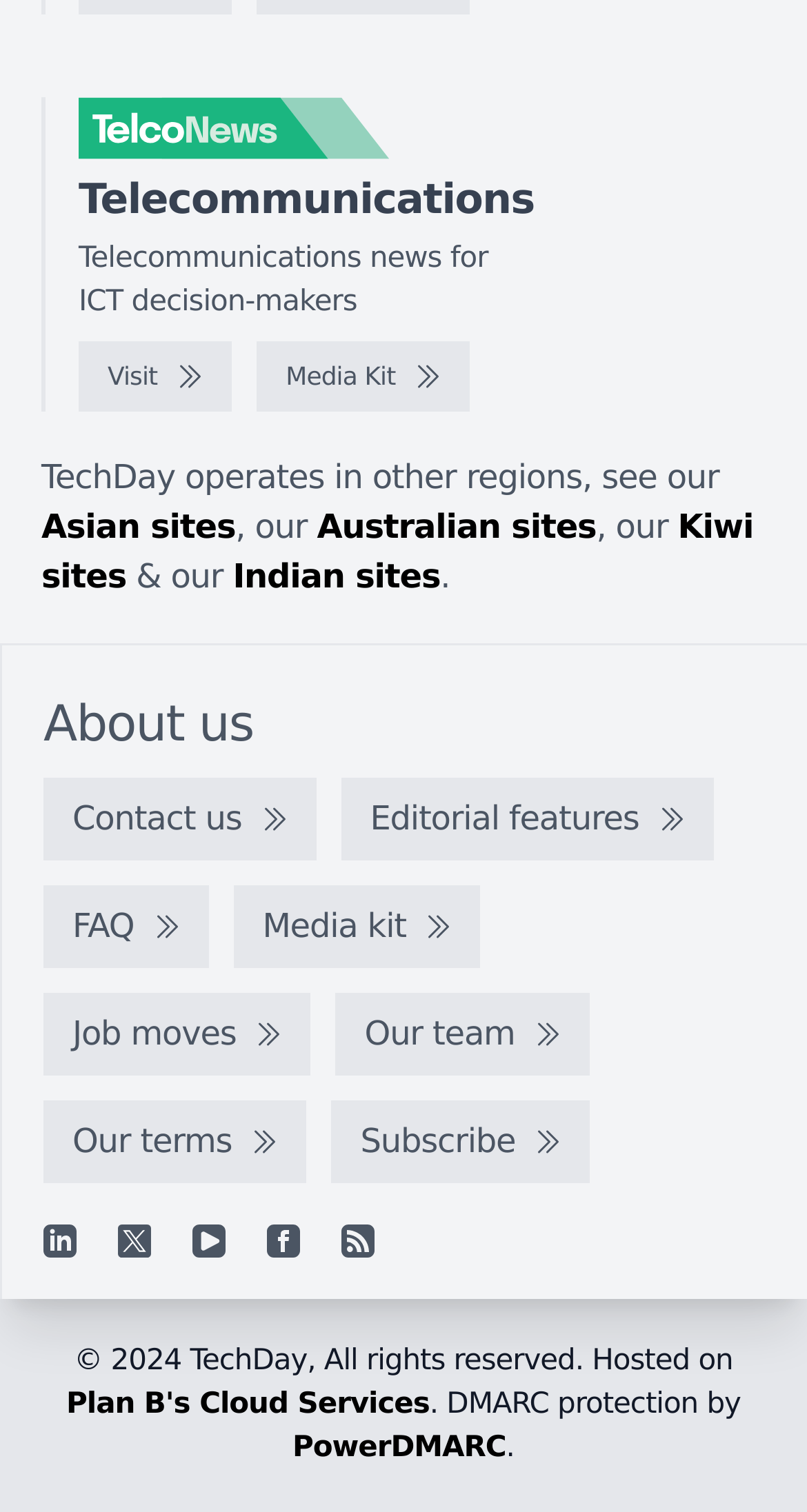Please identify the bounding box coordinates for the region that you need to click to follow this instruction: "Follow TechDay on LinkedIn".

[0.054, 0.81, 0.095, 0.831]